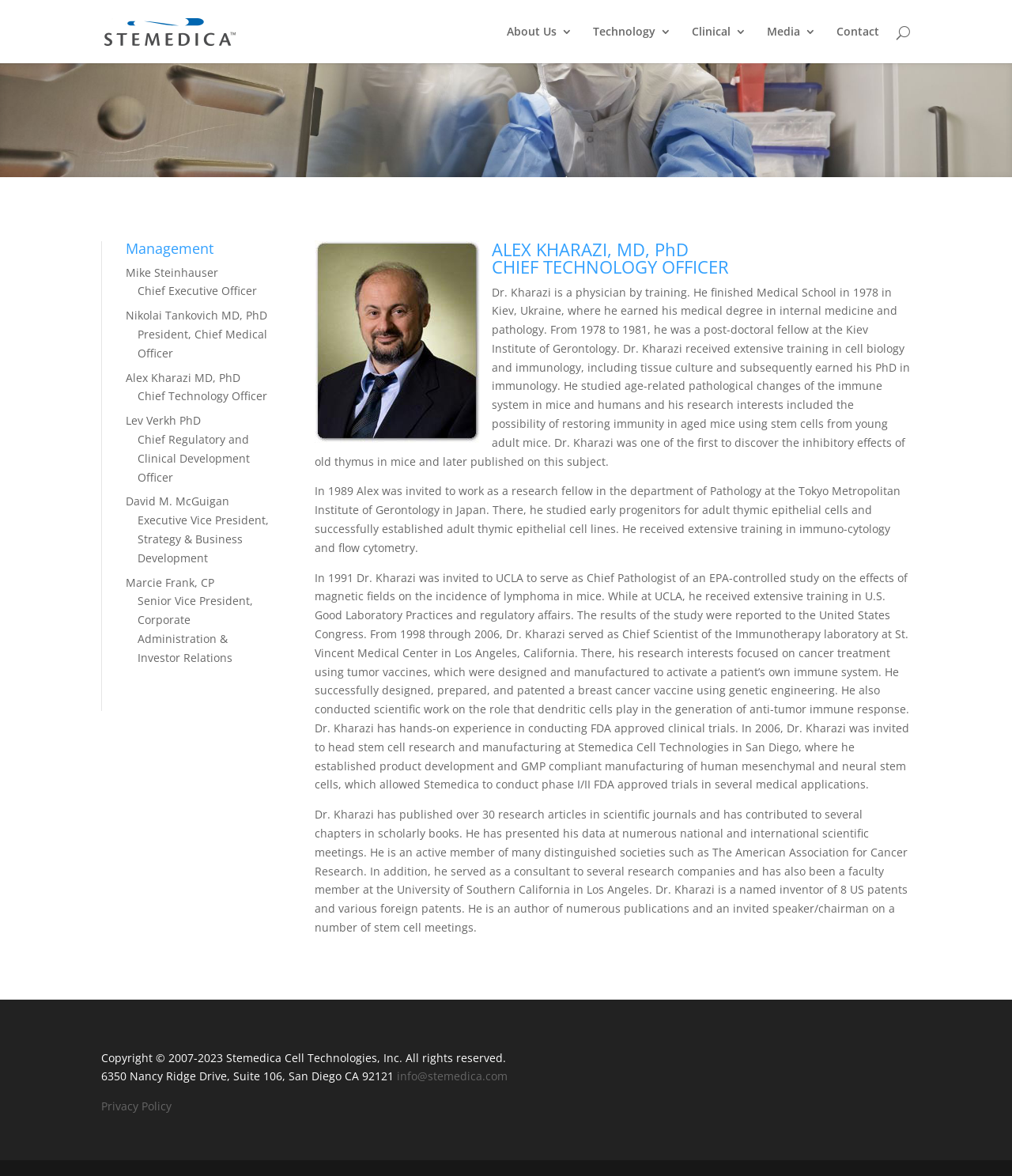What is Alex Kharazi's role?
Look at the image and construct a detailed response to the question.

Alex Kharazi's role can be found in the section that describes his biography, where it says 'ALEX KHARAZI, MD, PhD CHIEF TECHNOLOGY OFFICER'. This section also provides more information about his background and experience.